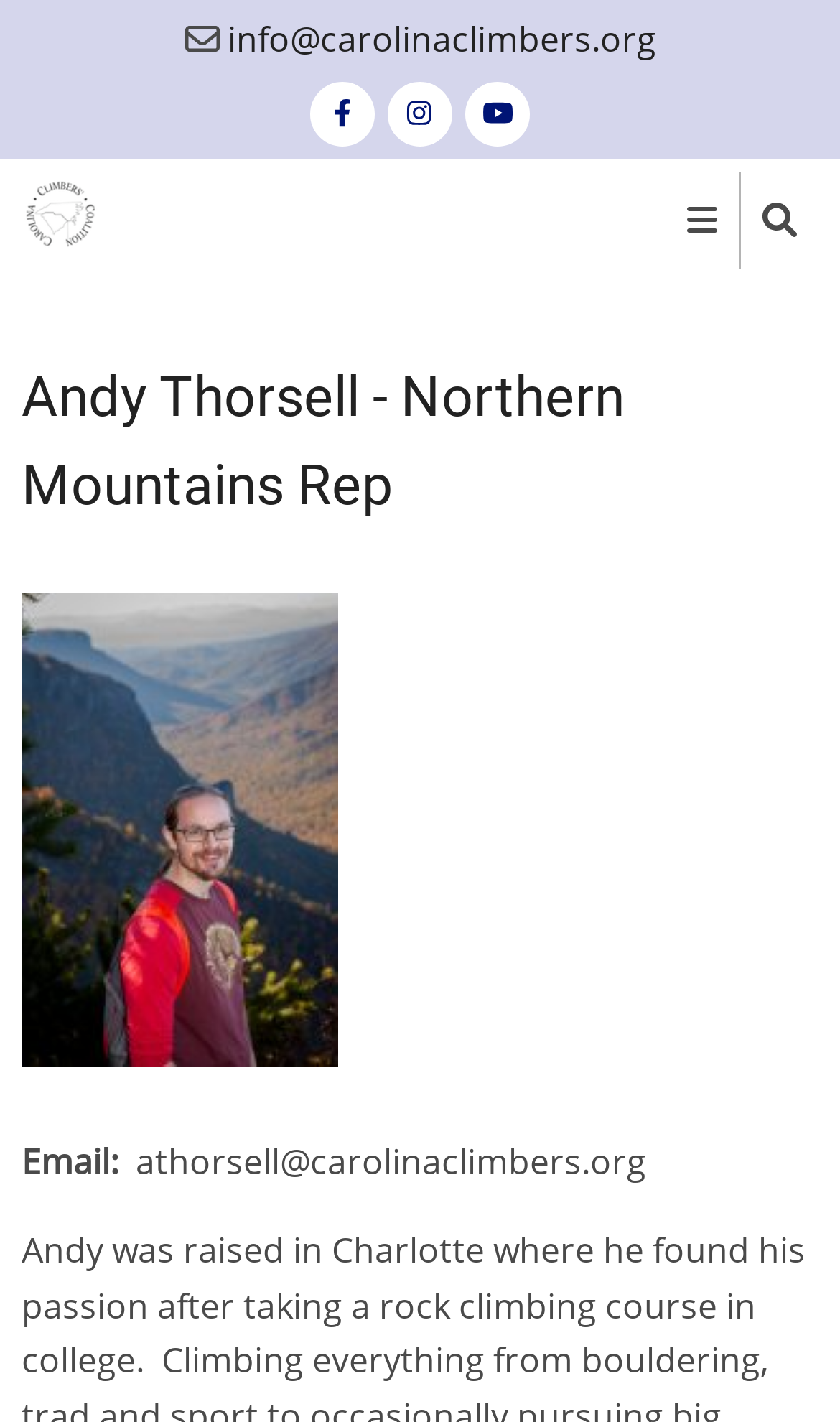Extract the bounding box coordinates for the UI element described as: "info@carolinaclimbers.org".

[0.271, 0.011, 0.781, 0.044]